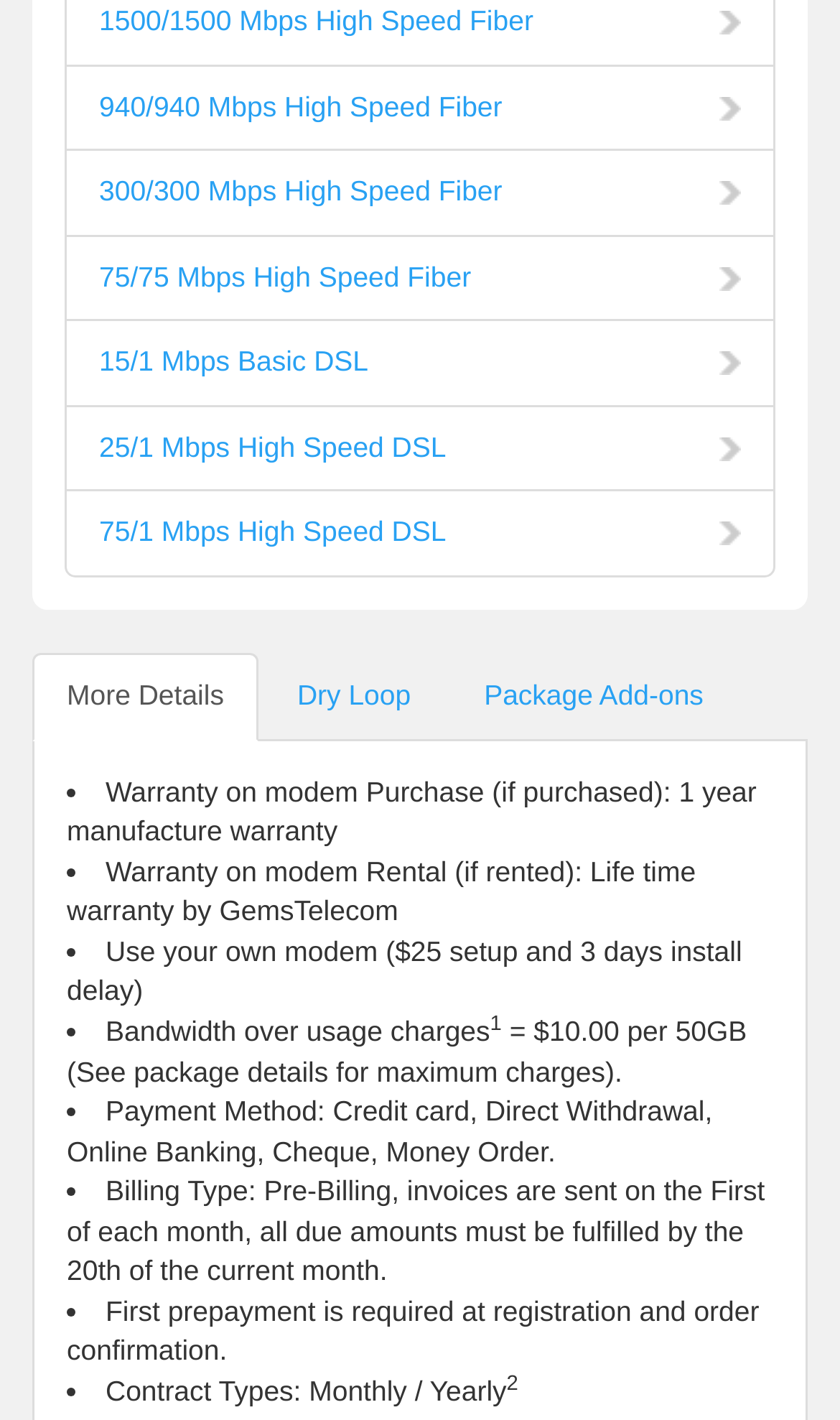Find the bounding box coordinates of the clickable area that will achieve the following instruction: "View More Details".

[0.038, 0.46, 0.308, 0.521]